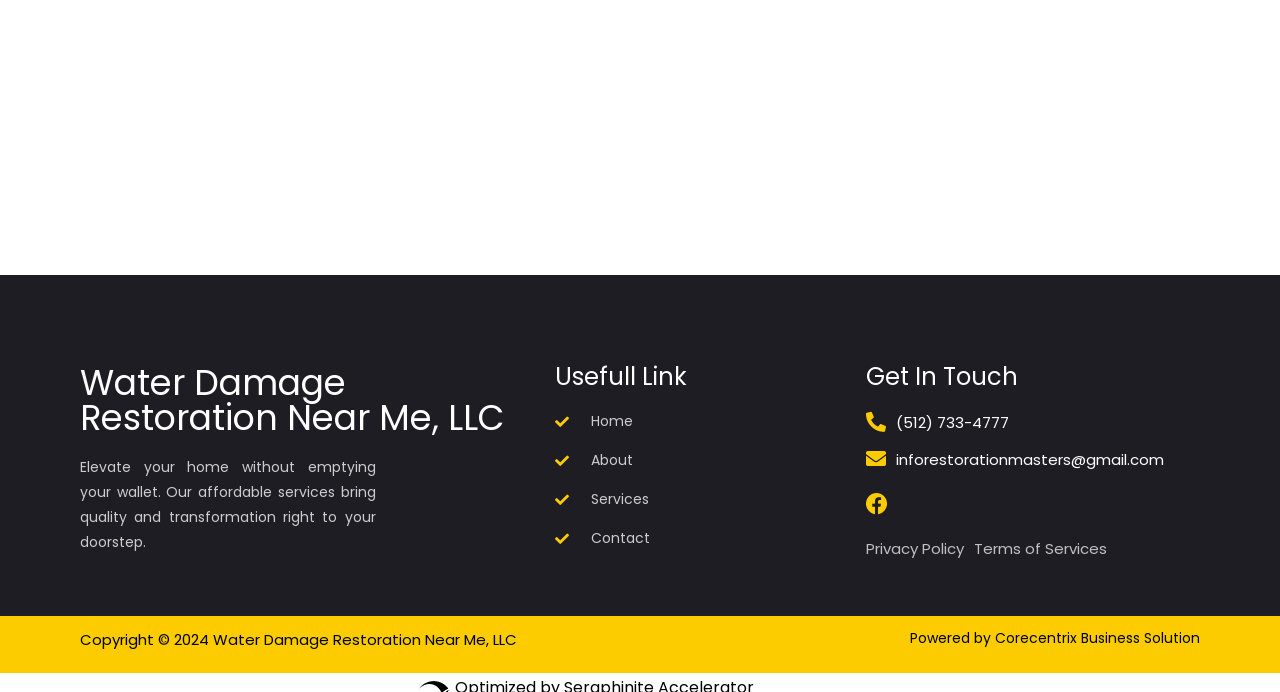What is the company name?
Please answer the question with a detailed and comprehensive explanation.

The company name can be found in the link element with the text 'Water Damage Restoration Near Me, LLC' which is located at the top of the webpage.